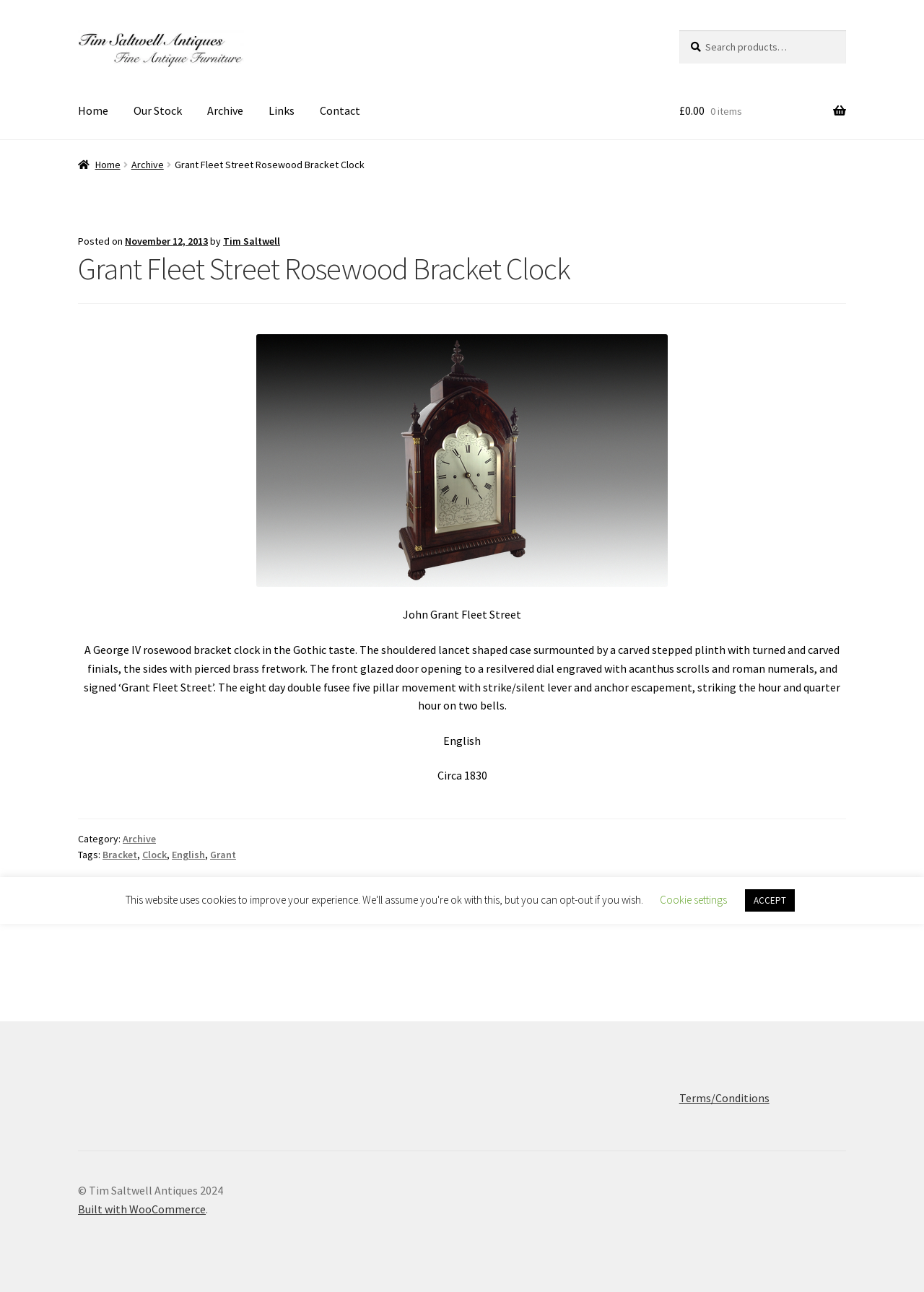Specify the bounding box coordinates of the area that needs to be clicked to achieve the following instruction: "Read previous post".

[0.084, 0.691, 0.331, 0.706]